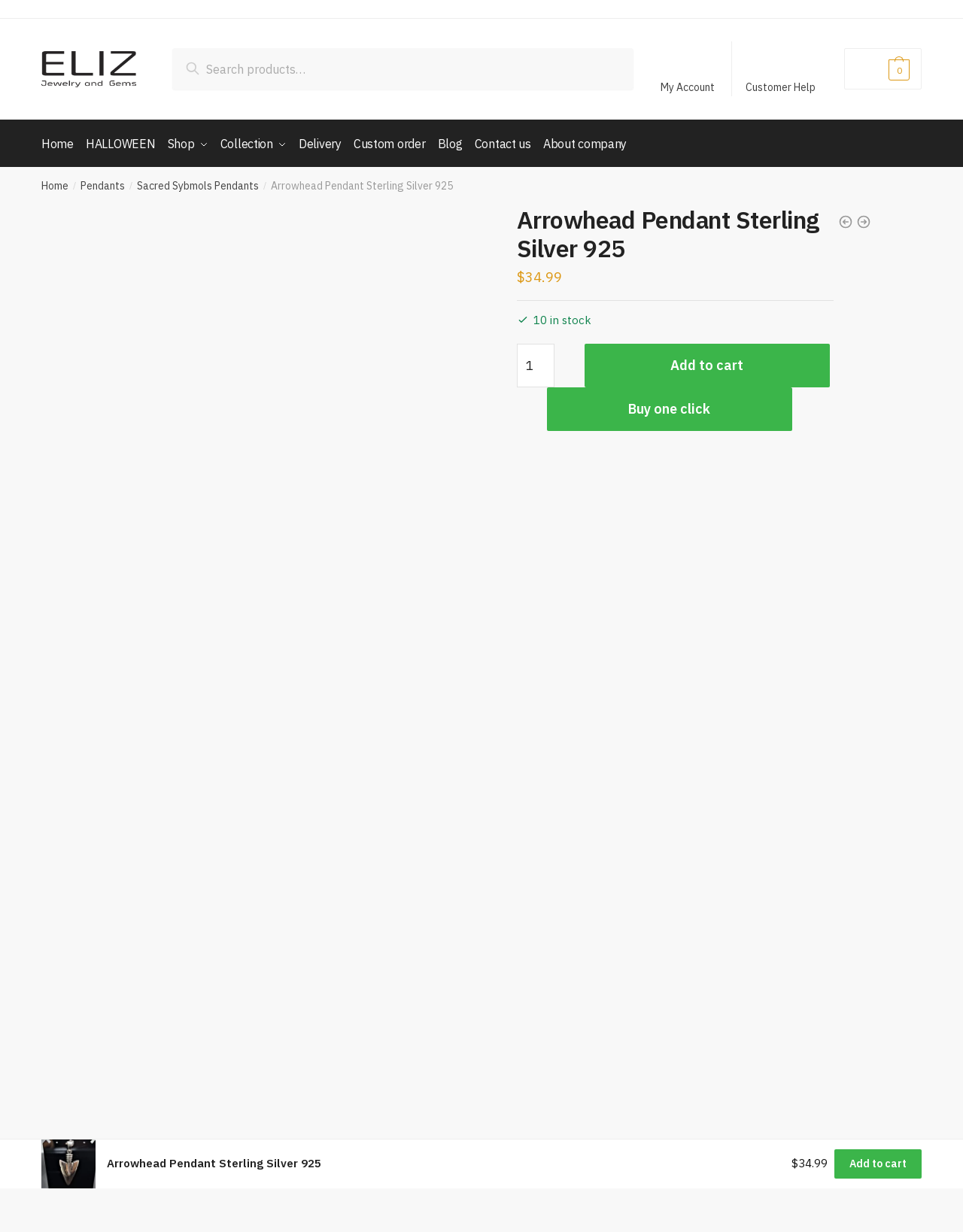Answer the question using only one word or a concise phrase: How many items are in stock?

10